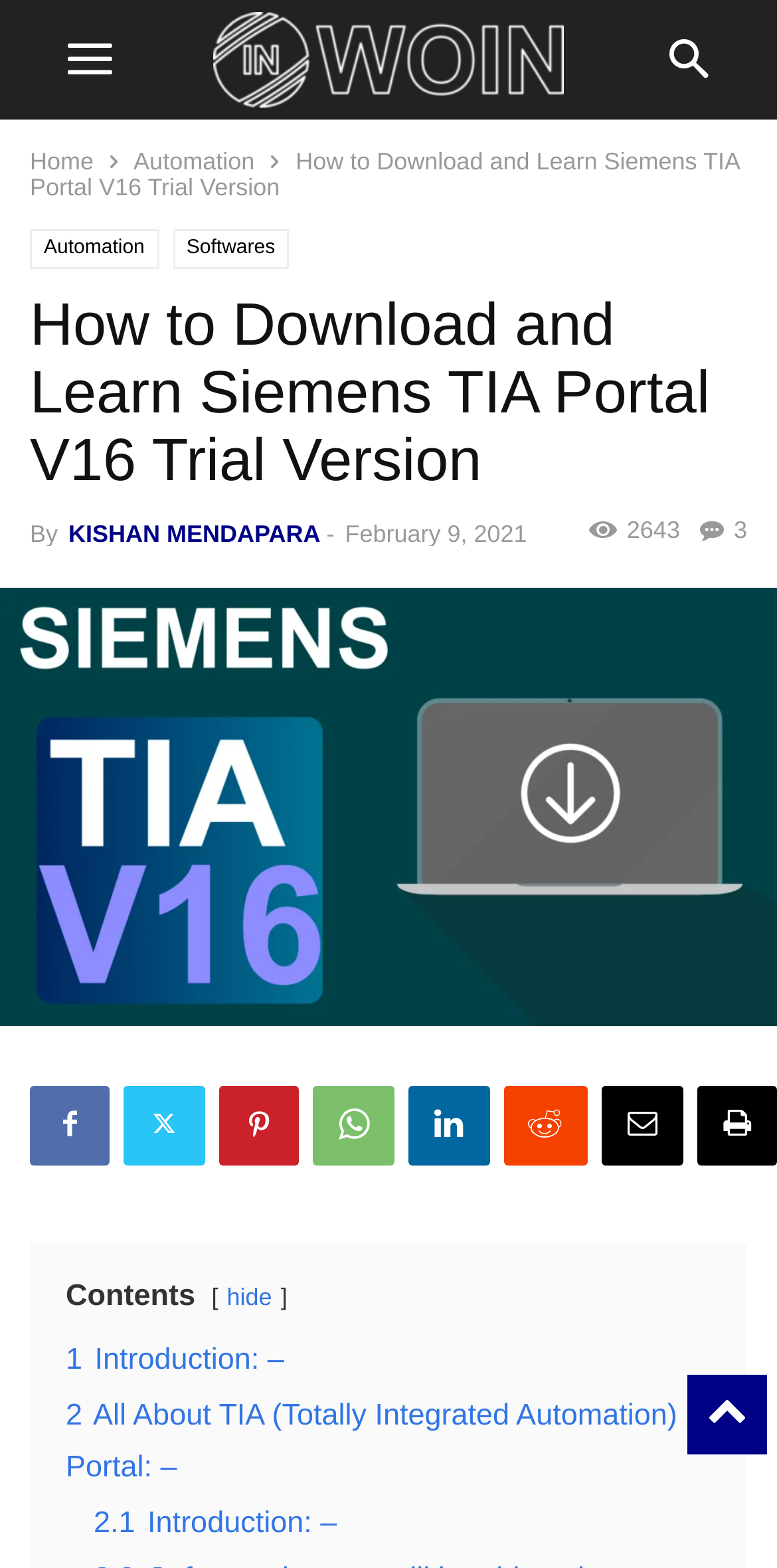Specify the bounding box coordinates of the element's region that should be clicked to achieve the following instruction: "check contents". The bounding box coordinates consist of four float numbers between 0 and 1, in the format [left, top, right, bottom].

[0.085, 0.815, 0.251, 0.837]